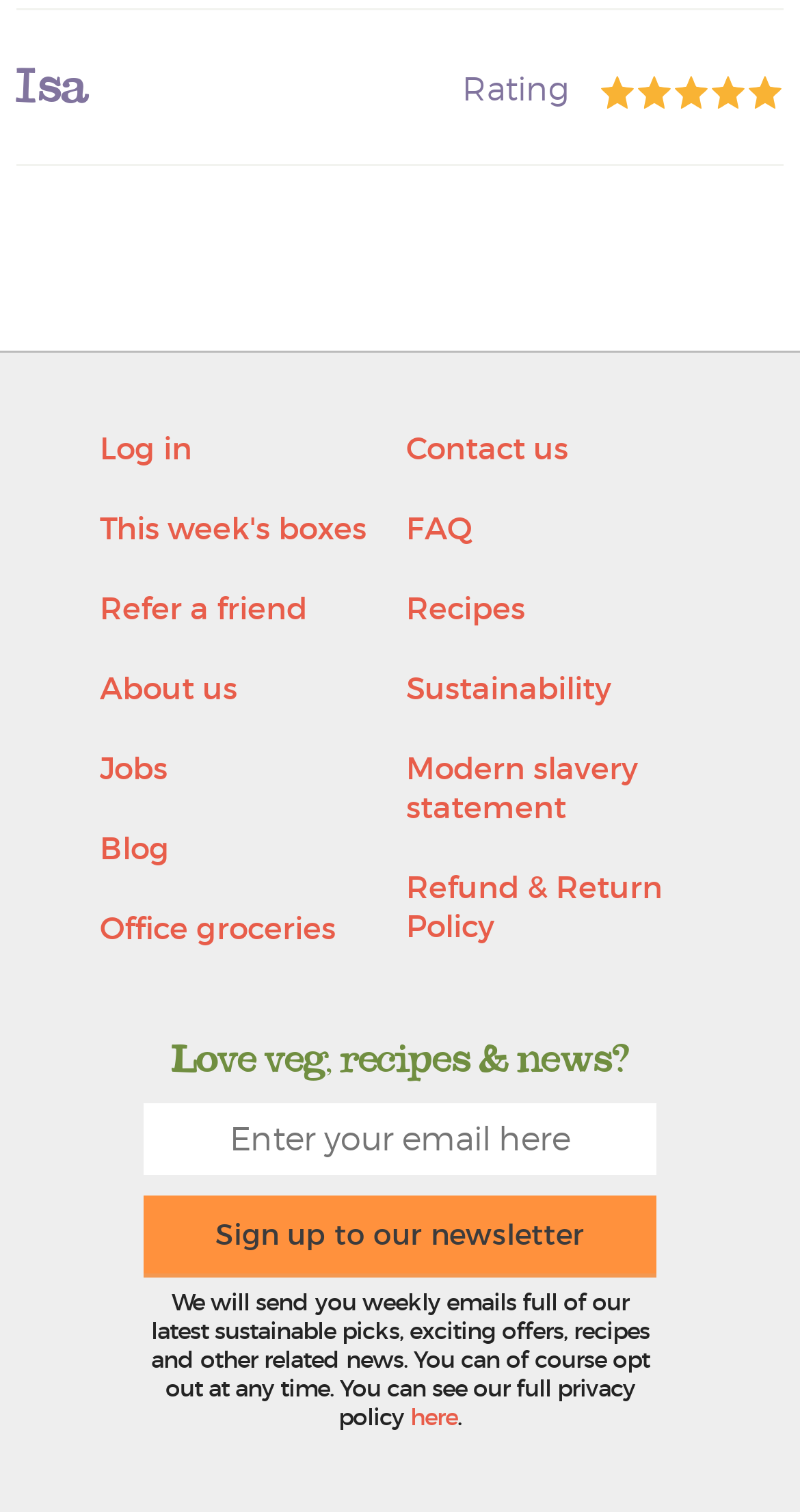Can you specify the bounding box coordinates for the region that should be clicked to fulfill this instruction: "Click on Log in".

[0.125, 0.283, 0.24, 0.309]